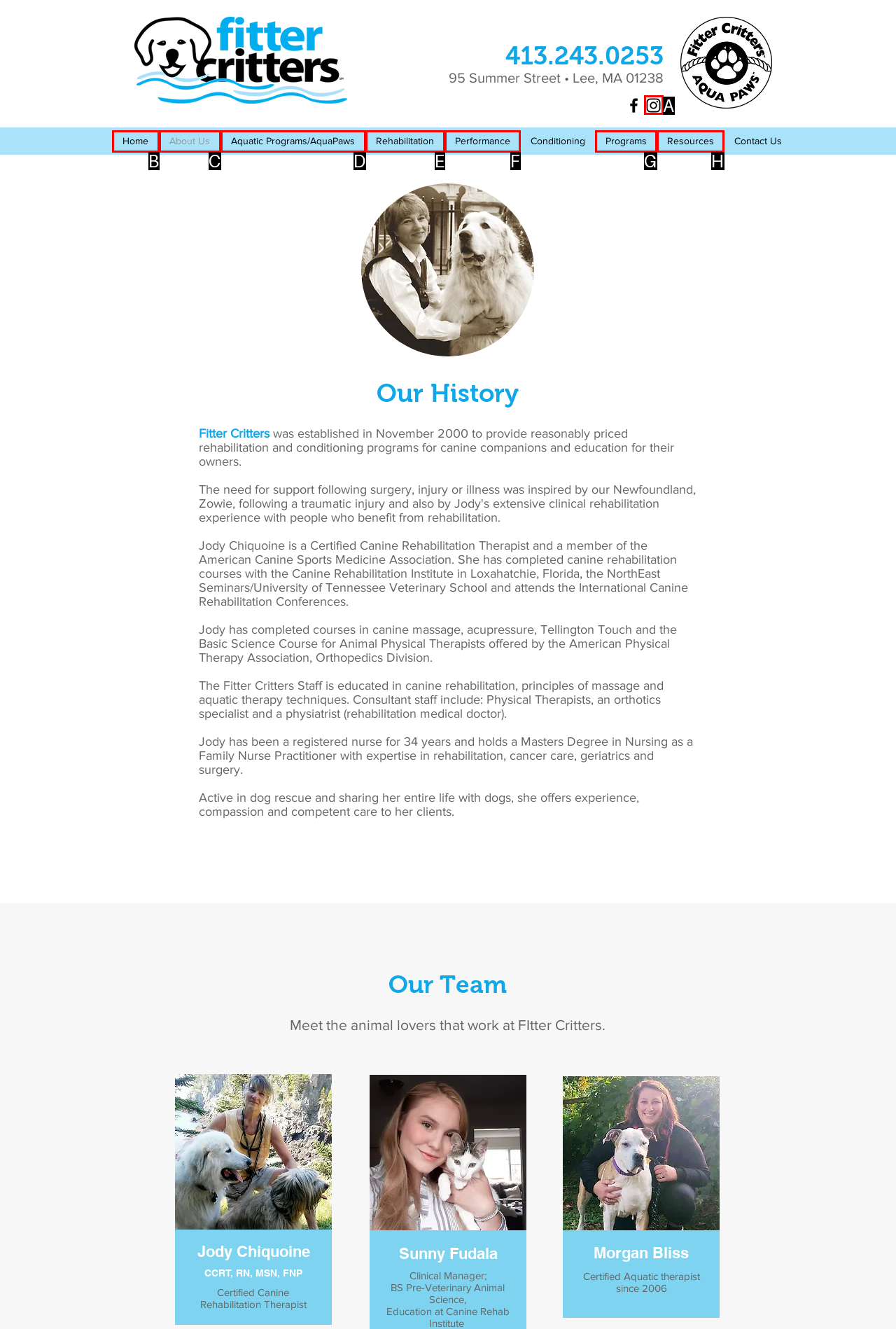Specify the letter of the UI element that should be clicked to achieve the following: Check the Instagram link
Provide the corresponding letter from the choices given.

A